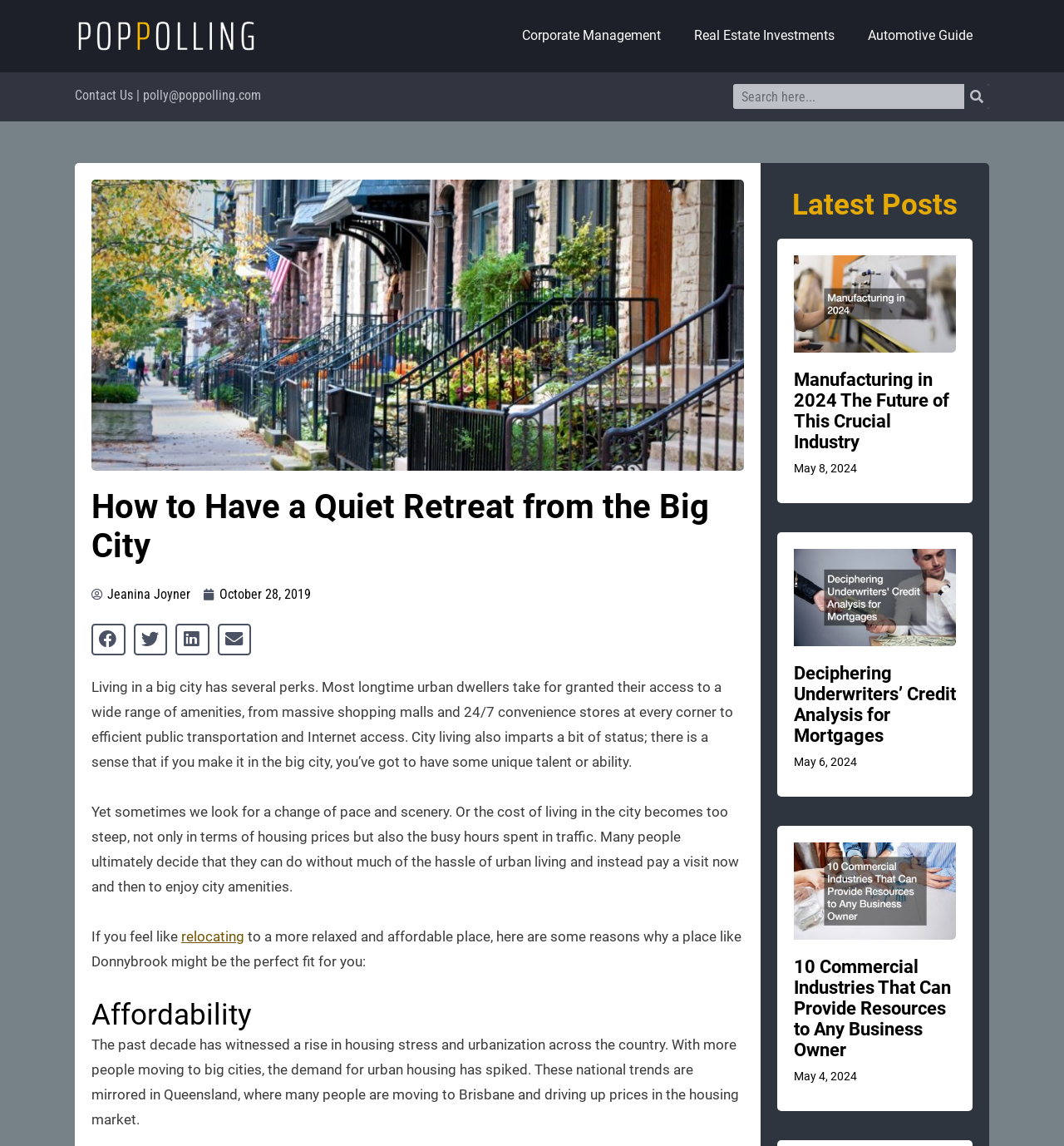Determine the bounding box coordinates of the region that needs to be clicked to achieve the task: "Click on the link to relocate".

[0.17, 0.81, 0.23, 0.824]